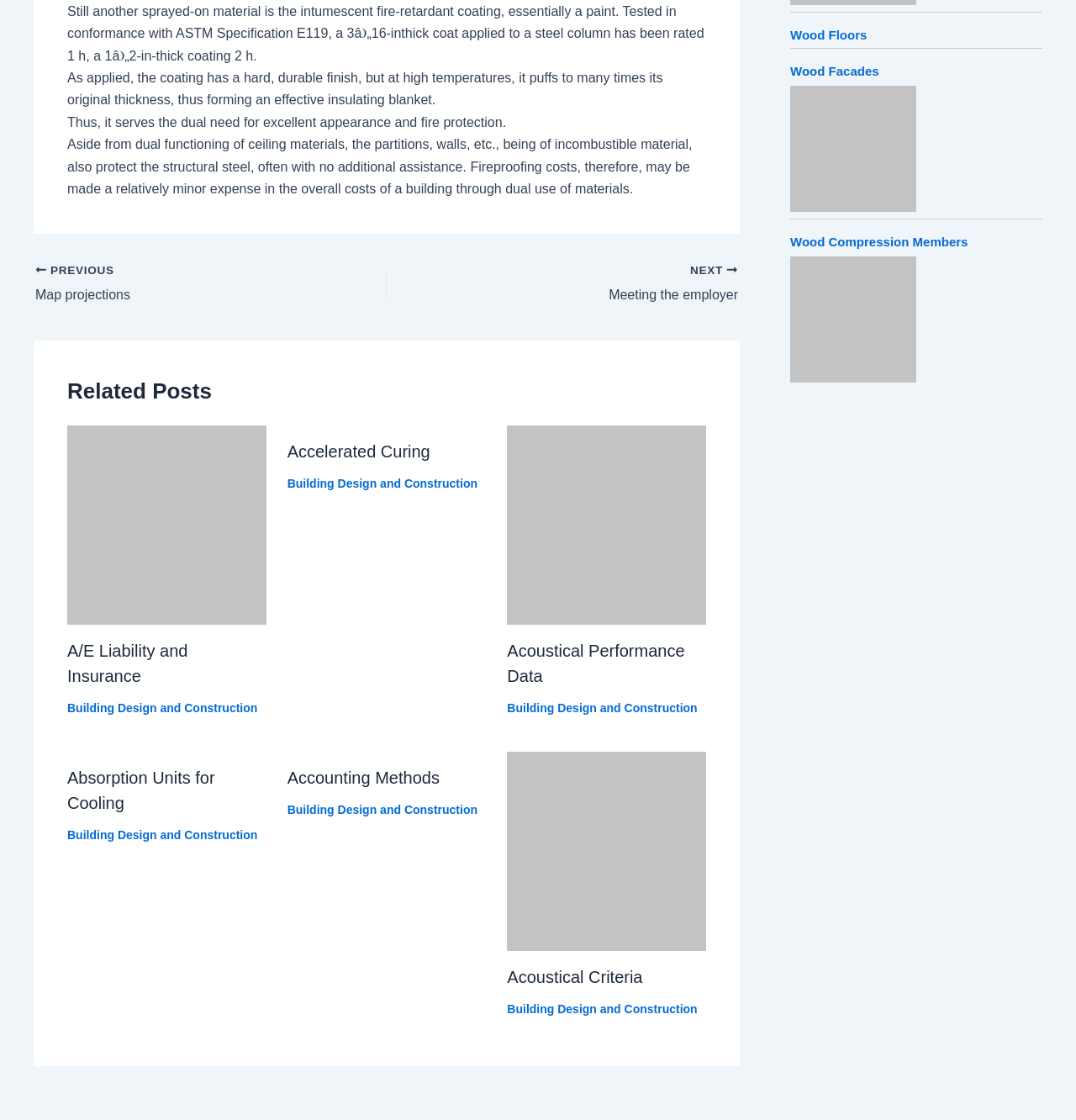Find the bounding box coordinates for the area that must be clicked to perform this action: "Read more about 'Acoustical Performance Data'".

[0.471, 0.462, 0.656, 0.474]